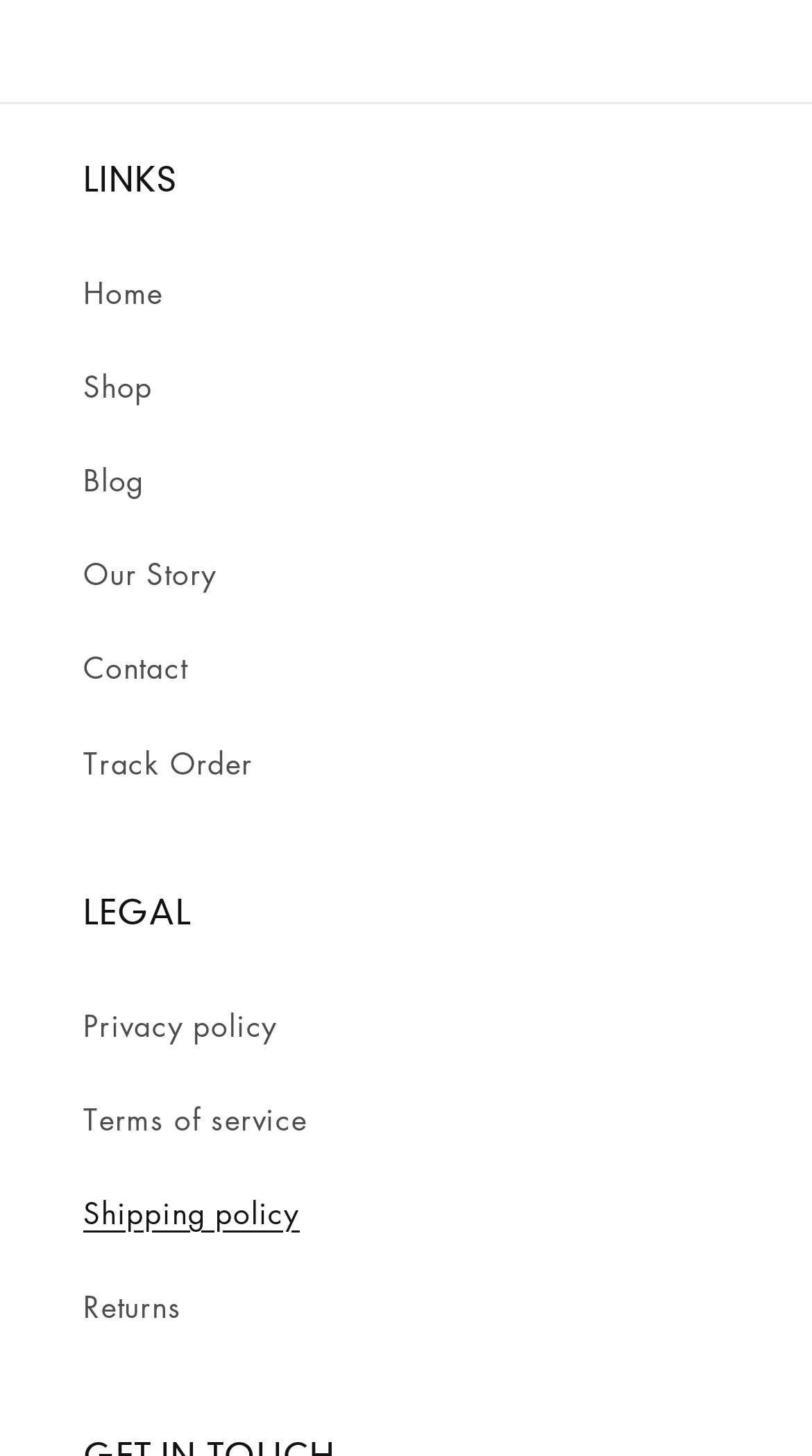Using the format (top-left x, top-left y, bottom-right x, bottom-right y), and given the element description, identify the bounding box coordinates within the screenshot: SHOP

None